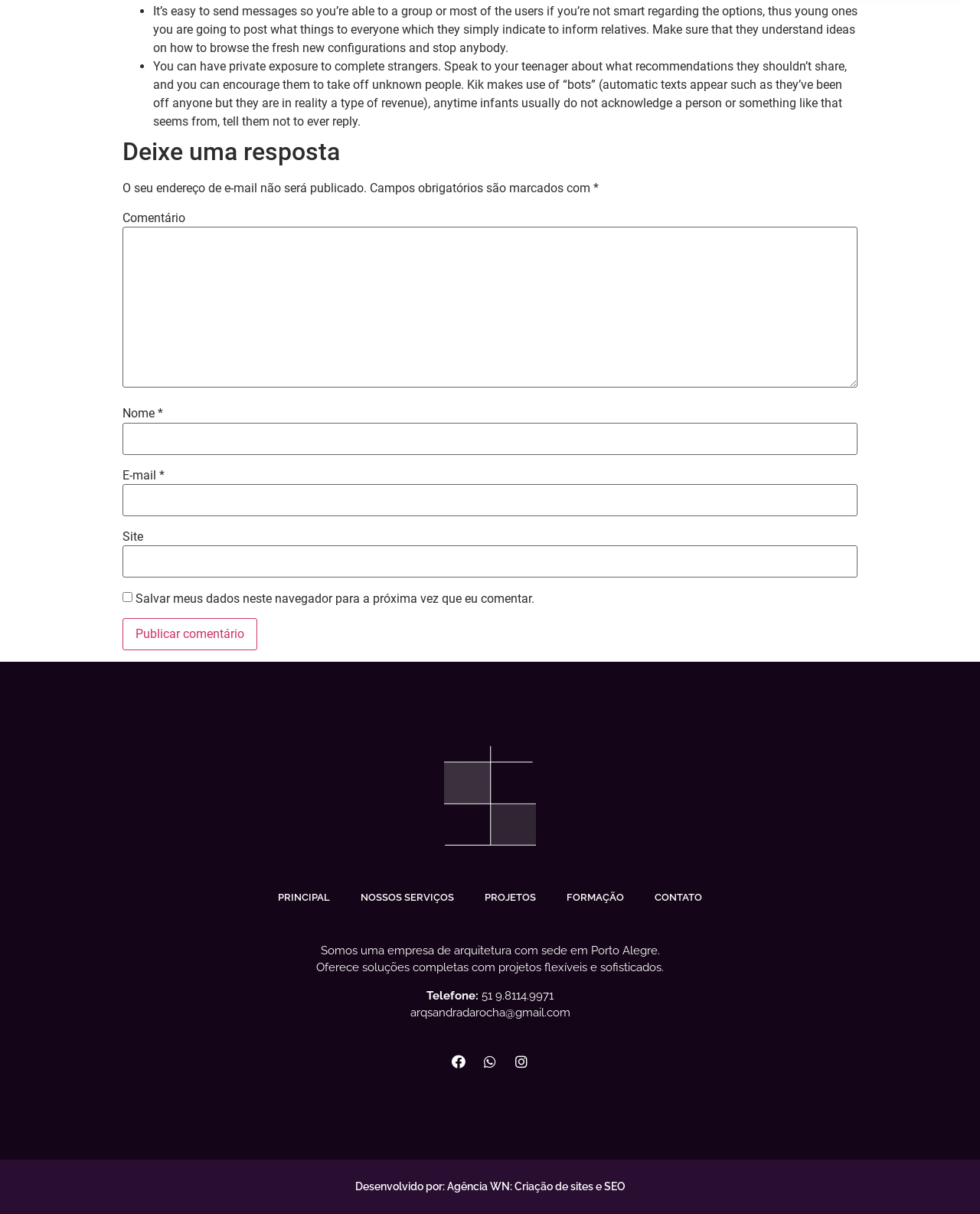Find the bounding box of the UI element described as follows: "parent_node: Site name="url"".

[0.125, 0.449, 0.875, 0.476]